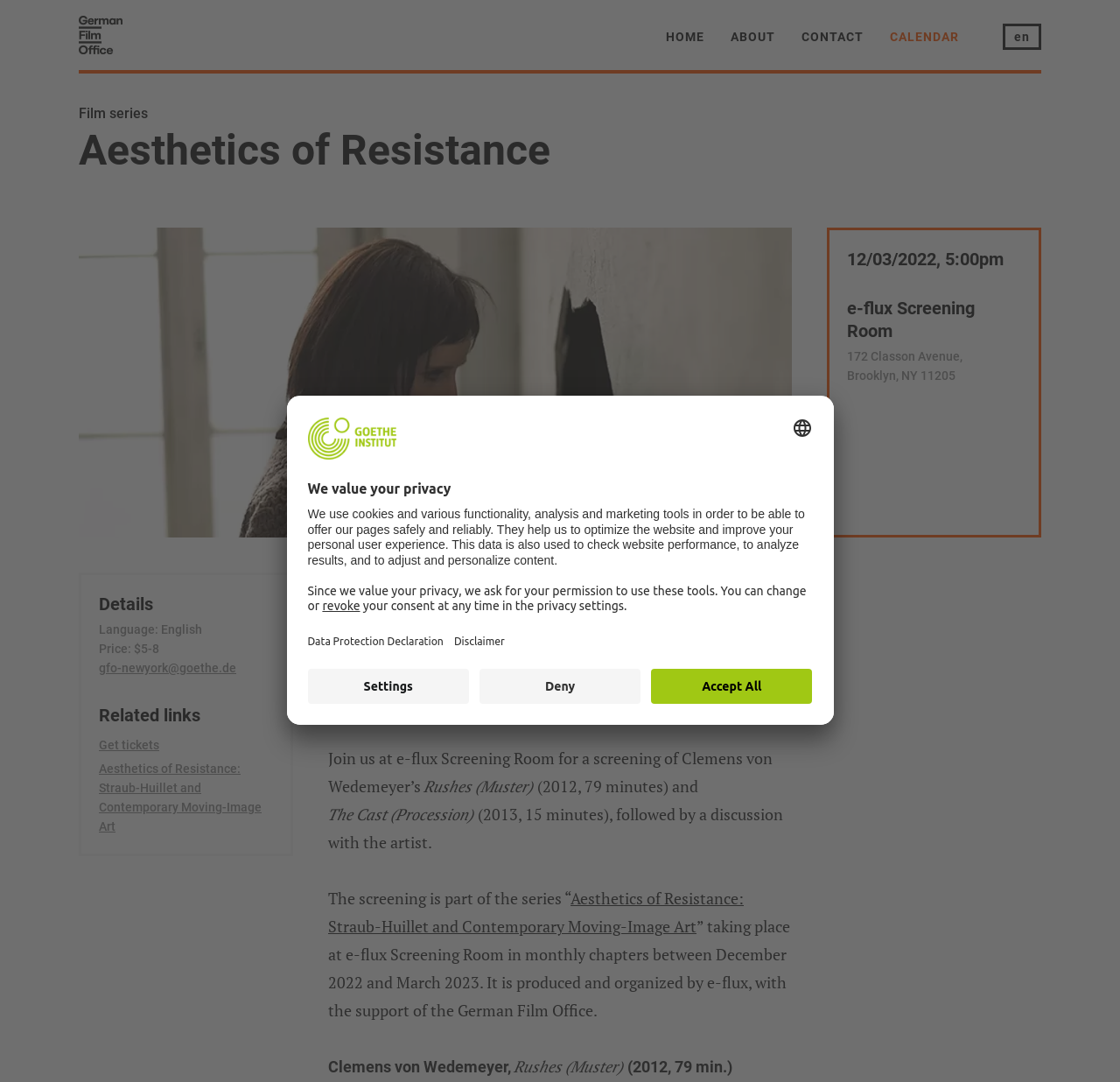Determine the bounding box coordinates for the area that should be clicked to carry out the following instruction: "View the details of the event Aesthetics of Resistance".

[0.088, 0.548, 0.244, 0.569]